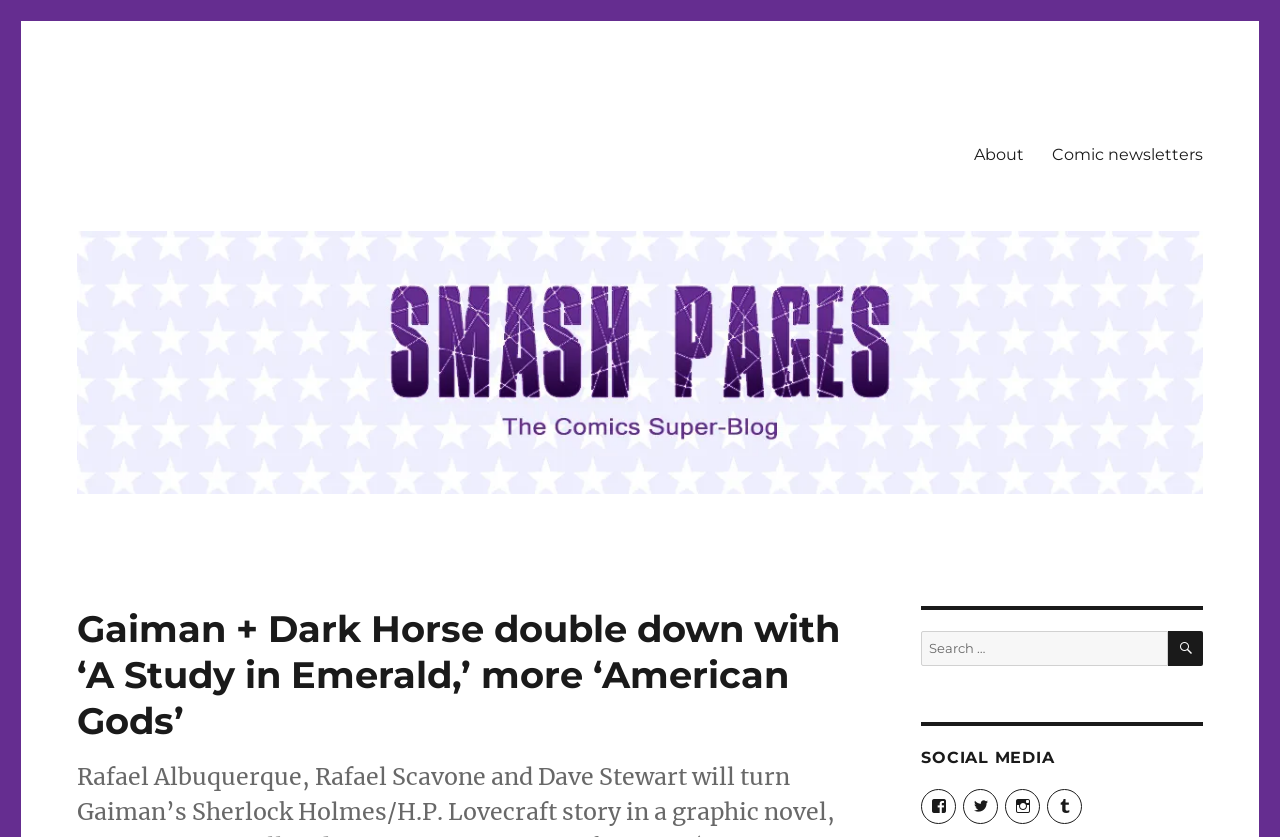Please reply to the following question with a single word or a short phrase:
How many navigation menu items are there?

2